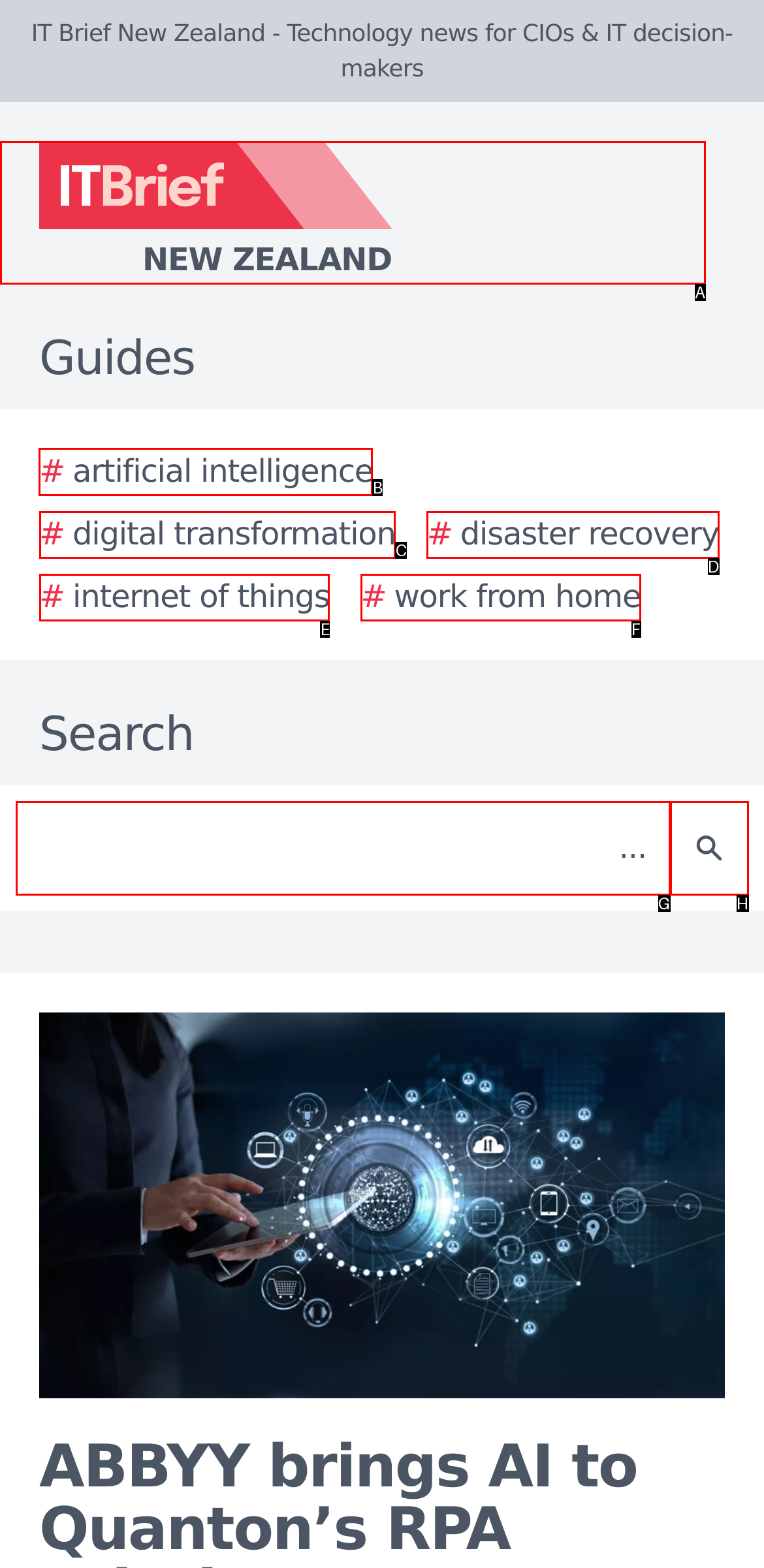Which option should be clicked to execute the following task: Search for artificial intelligence? Respond with the letter of the selected option.

B